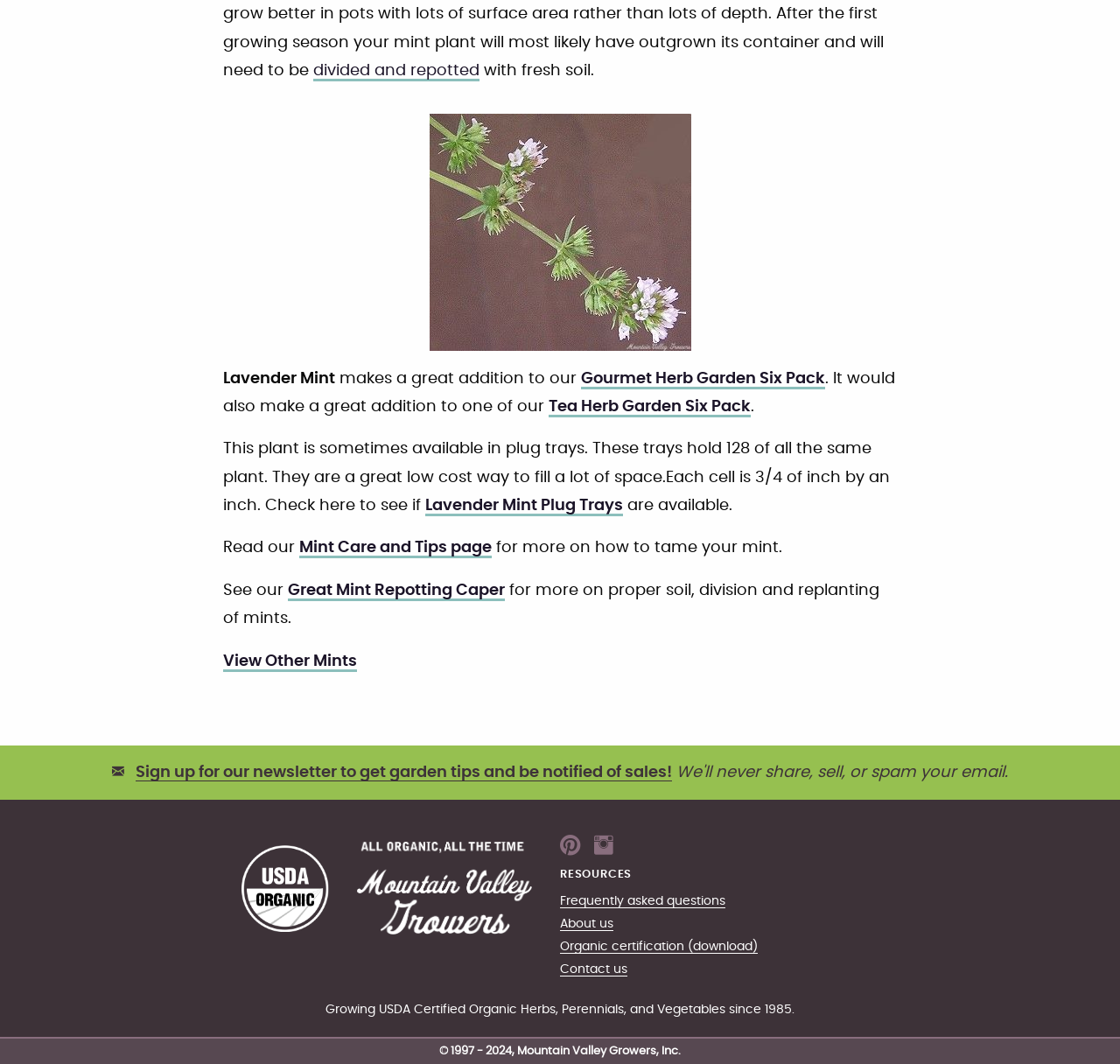Locate the bounding box coordinates of the element you need to click to accomplish the task described by this instruction: "Click on the link to learn about mint care and tips".

[0.267, 0.508, 0.439, 0.525]